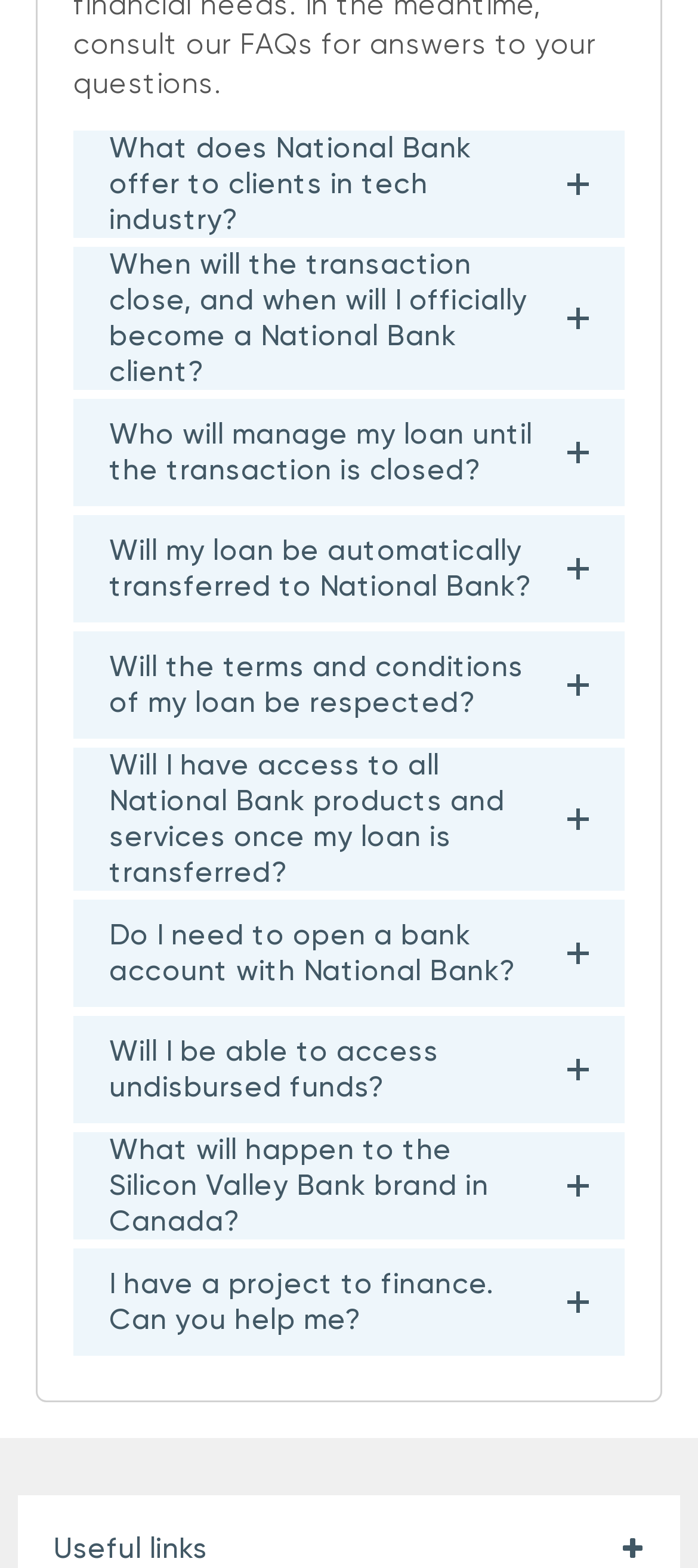Respond to the question below with a single word or phrase: What is the last FAQ question on this page?

I have a project to finance. Can you help me?